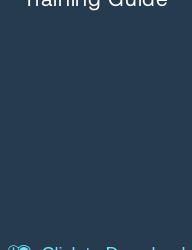Offer a detailed explanation of the image and its components.

This image features the cover of the "Comply Guru Training Guide 2024," designed for professionals in the compliance and auditing sectors. The visual presentation utilizes a clean, modern aesthetic with a dark background that conveys professionalism and seriousness. Prominently displayed at the top is the title "Training Guide," which indicates its purpose as a resource for individuals seeking to enhance their knowledge and skills in compliance standards. 

Below the title, there is a button labeled "Click to Download," inviting users to access the guide digitally. This guide is likely tailored to provide insights into compliance training, essential for various industries. Its design and accessibility emphasize ease of use, making it an attractive option for professionals looking to reach their next level in compliance education.